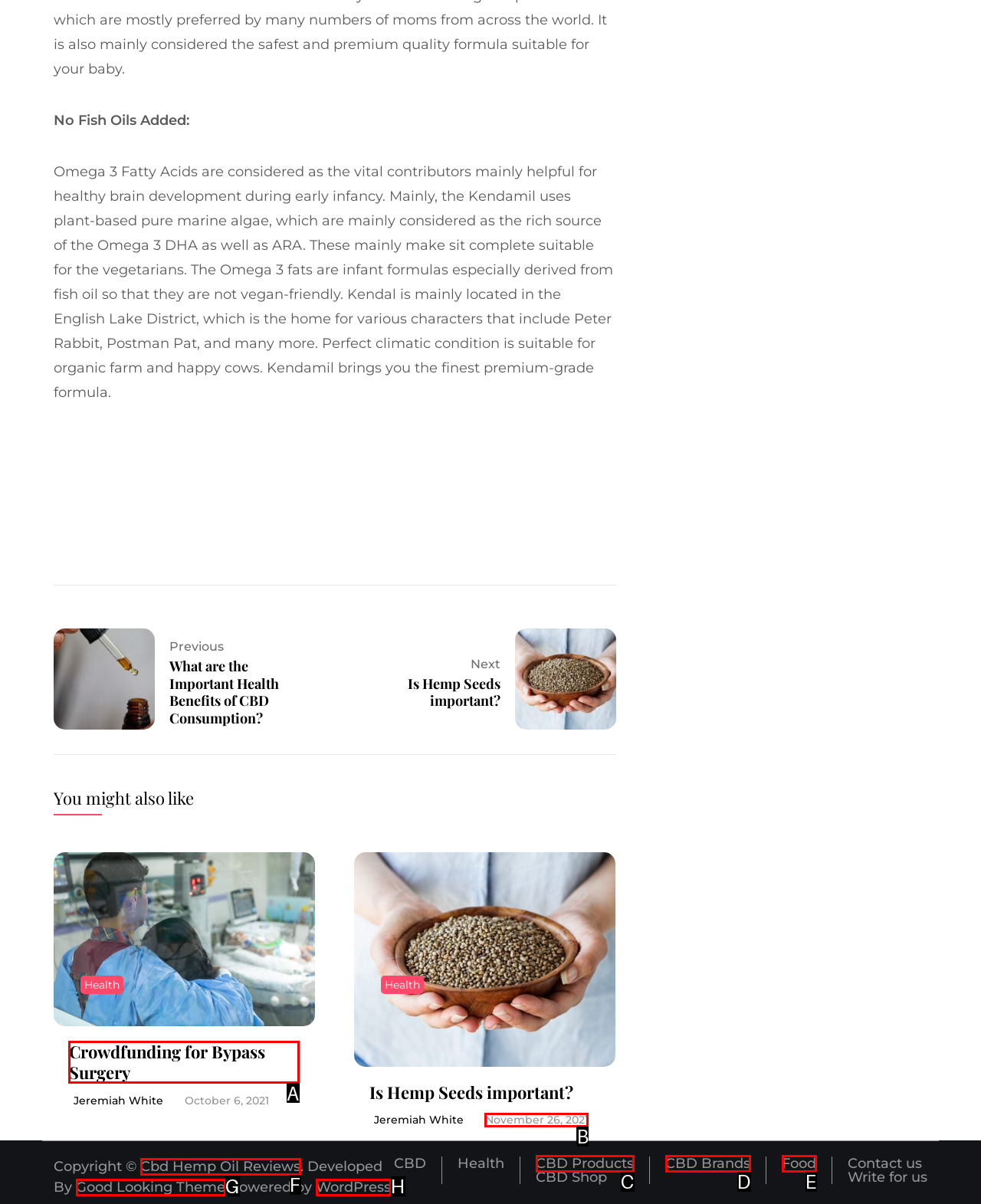Point out which UI element to click to complete this task: View the article about 'Crowdfunding for Bypass Surgery'
Answer with the letter corresponding to the right option from the available choices.

A